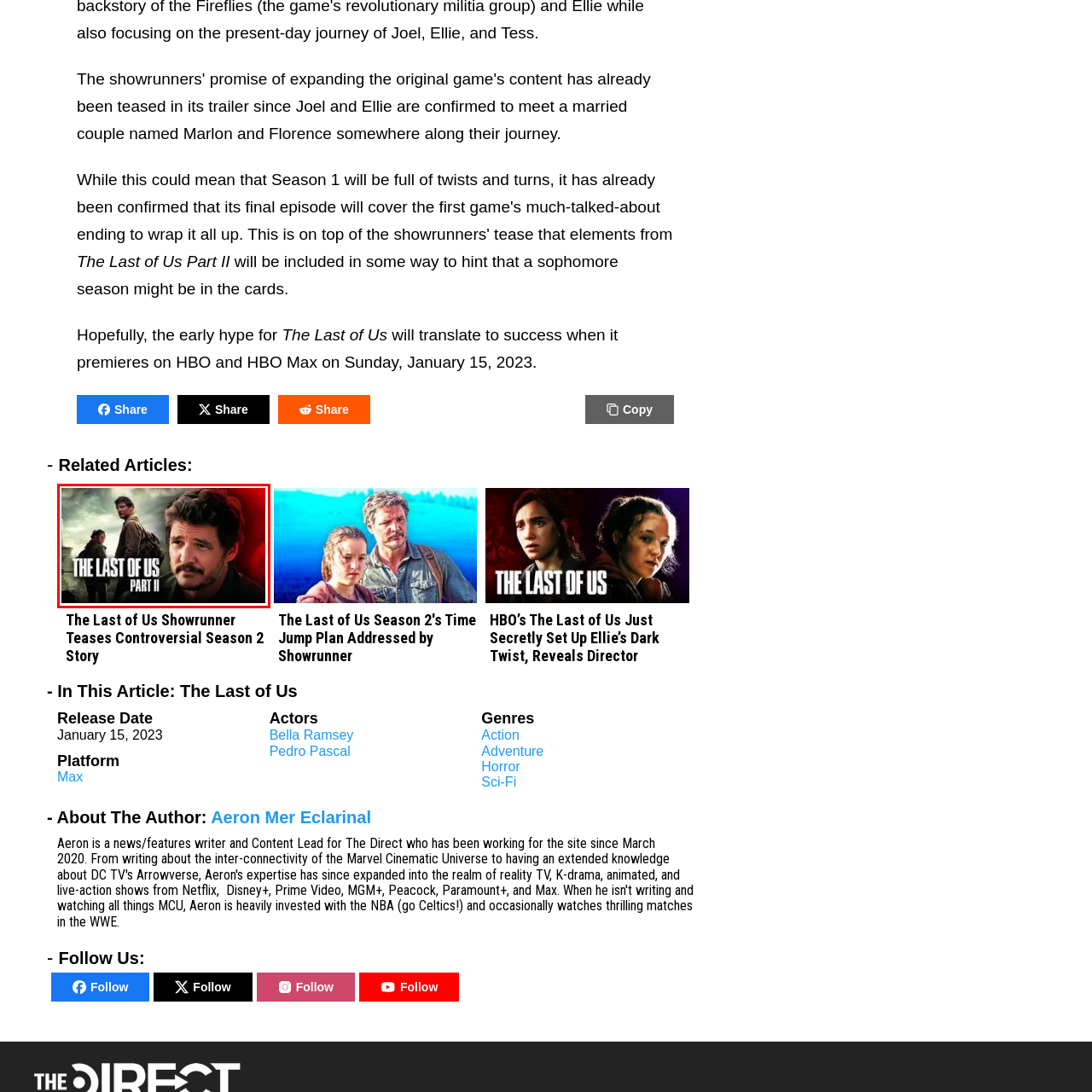What is the title of the game?
Focus on the image section enclosed by the red bounding box and answer the question thoroughly.

The title 'THE LAST OF US PART II' is prominently displayed in the image, emphasizing its significance in the series and indicating that it is a sequel to the original game.